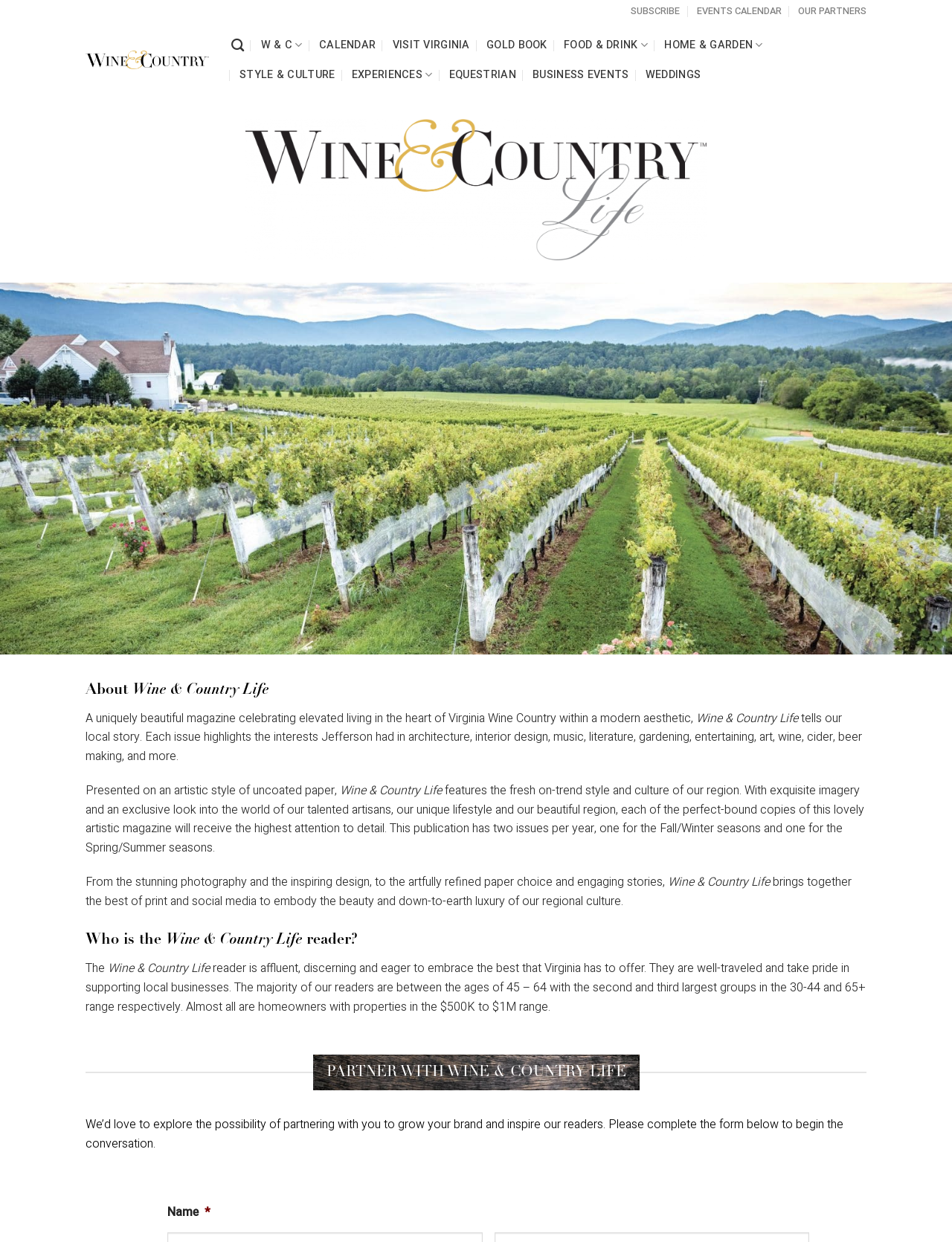Using the description: "aria-label="Instagram" title="Instagram"", determine the UI element's bounding box coordinates. Ensure the coordinates are in the format of four float numbers between 0 and 1, i.e., [left, top, right, bottom].

None